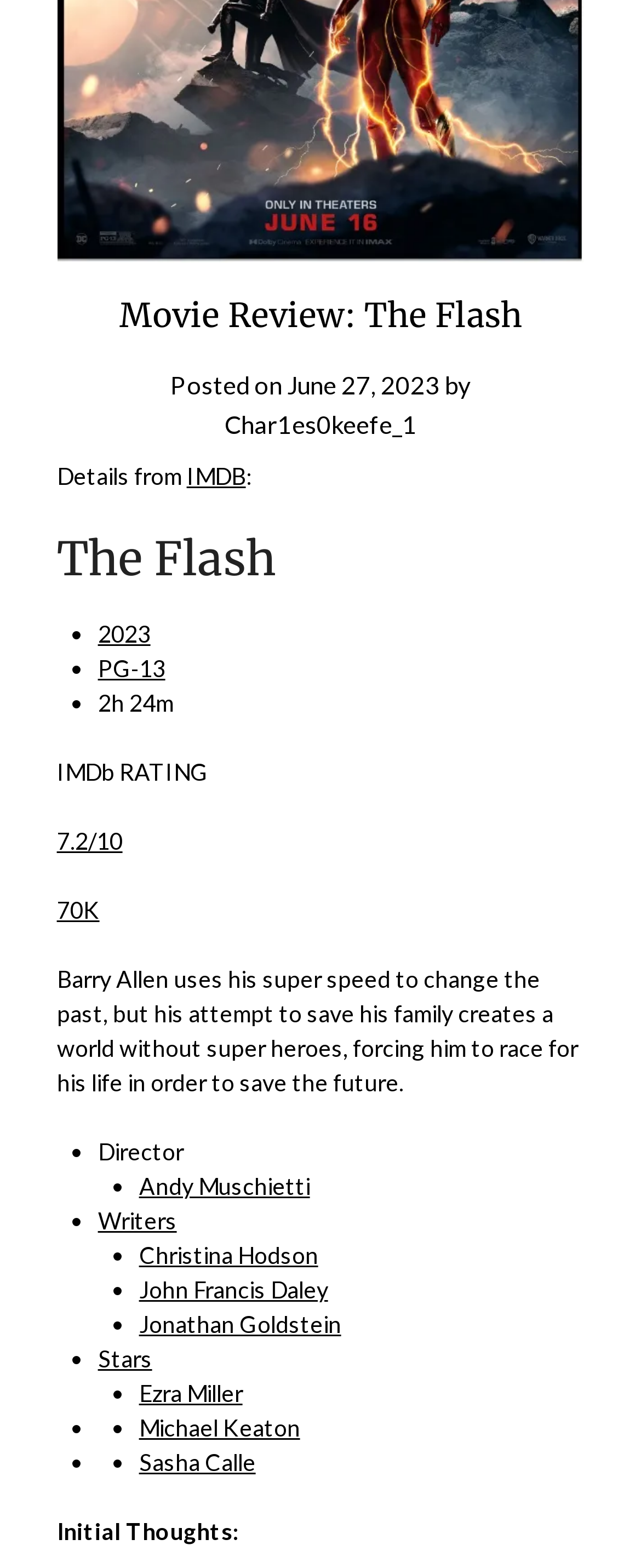Kindly determine the bounding box coordinates for the area that needs to be clicked to execute this instruction: "Click on the link to view the writer Christina Hodson's page".

[0.217, 0.791, 0.496, 0.809]